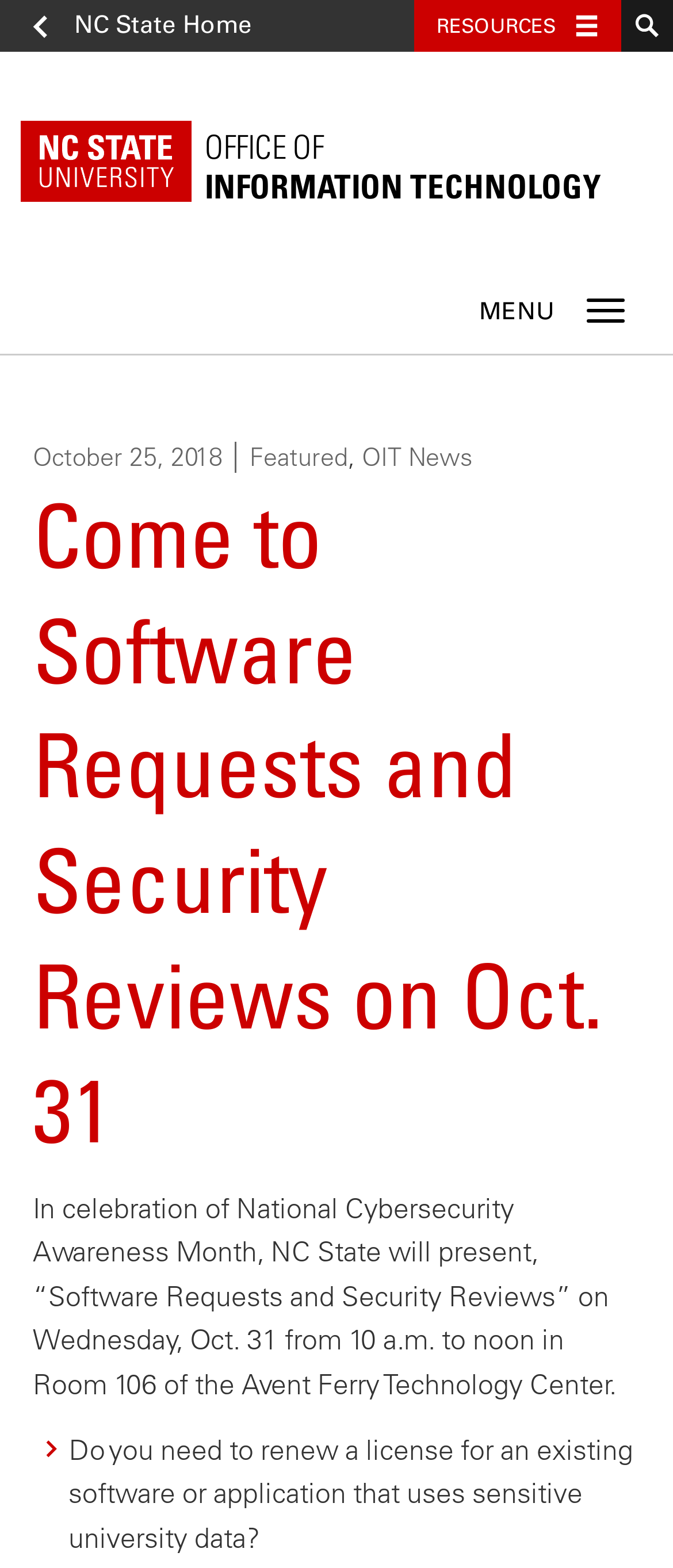By analyzing the image, answer the following question with a detailed response: What is the event date?

The event date can be found in the main content section of the webpage, where it is mentioned that 'NC State will present, “Software Requests and Security Reviews” on Wednesday, Oct. 31 from 10 a.m. to noon in Room 106 of the Avent Ferry Technology Center.'